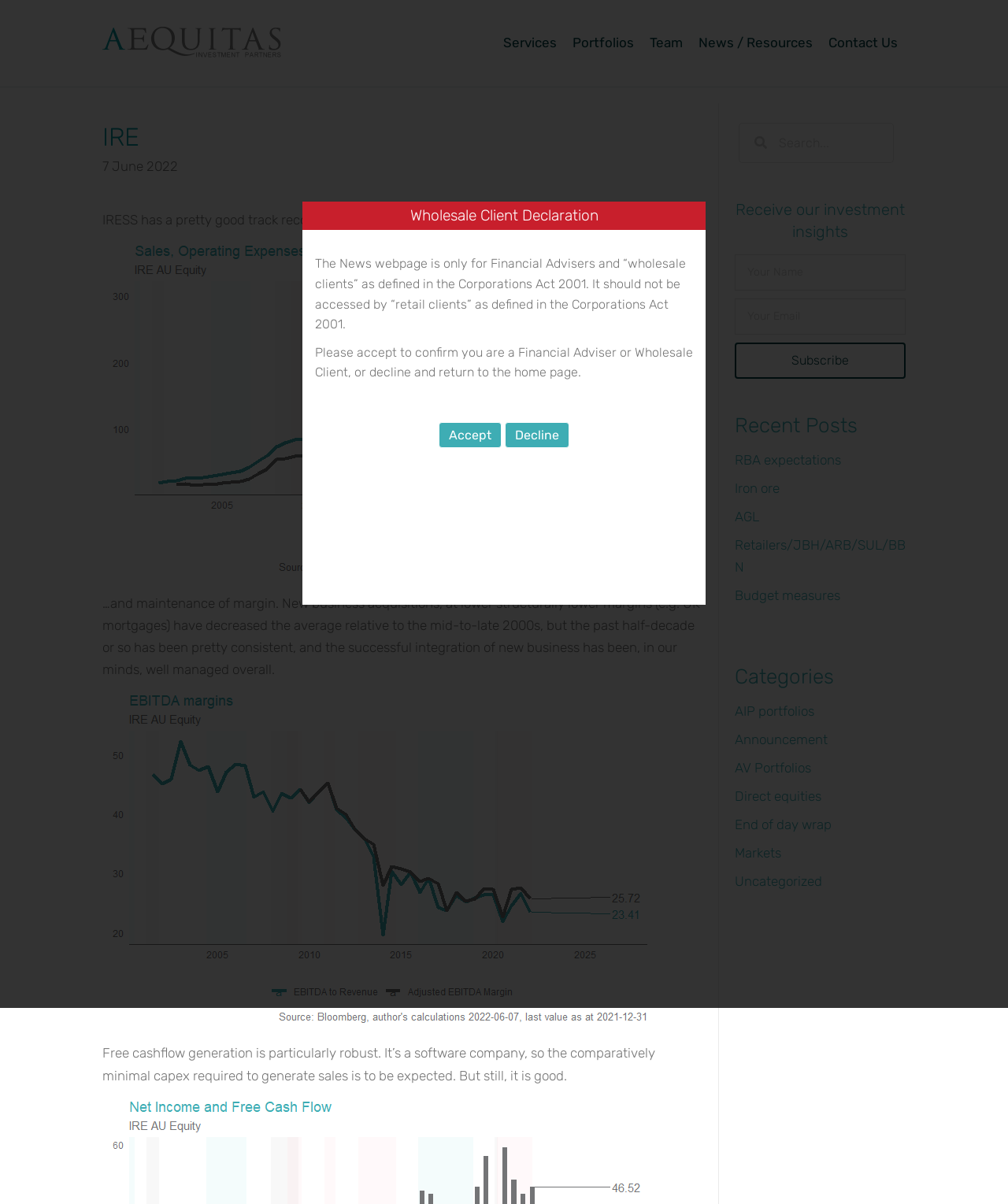Determine the bounding box coordinates for the area that needs to be clicked to fulfill this task: "View recent posts". The coordinates must be given as four float numbers between 0 and 1, i.e., [left, top, right, bottom].

[0.729, 0.341, 0.898, 0.366]